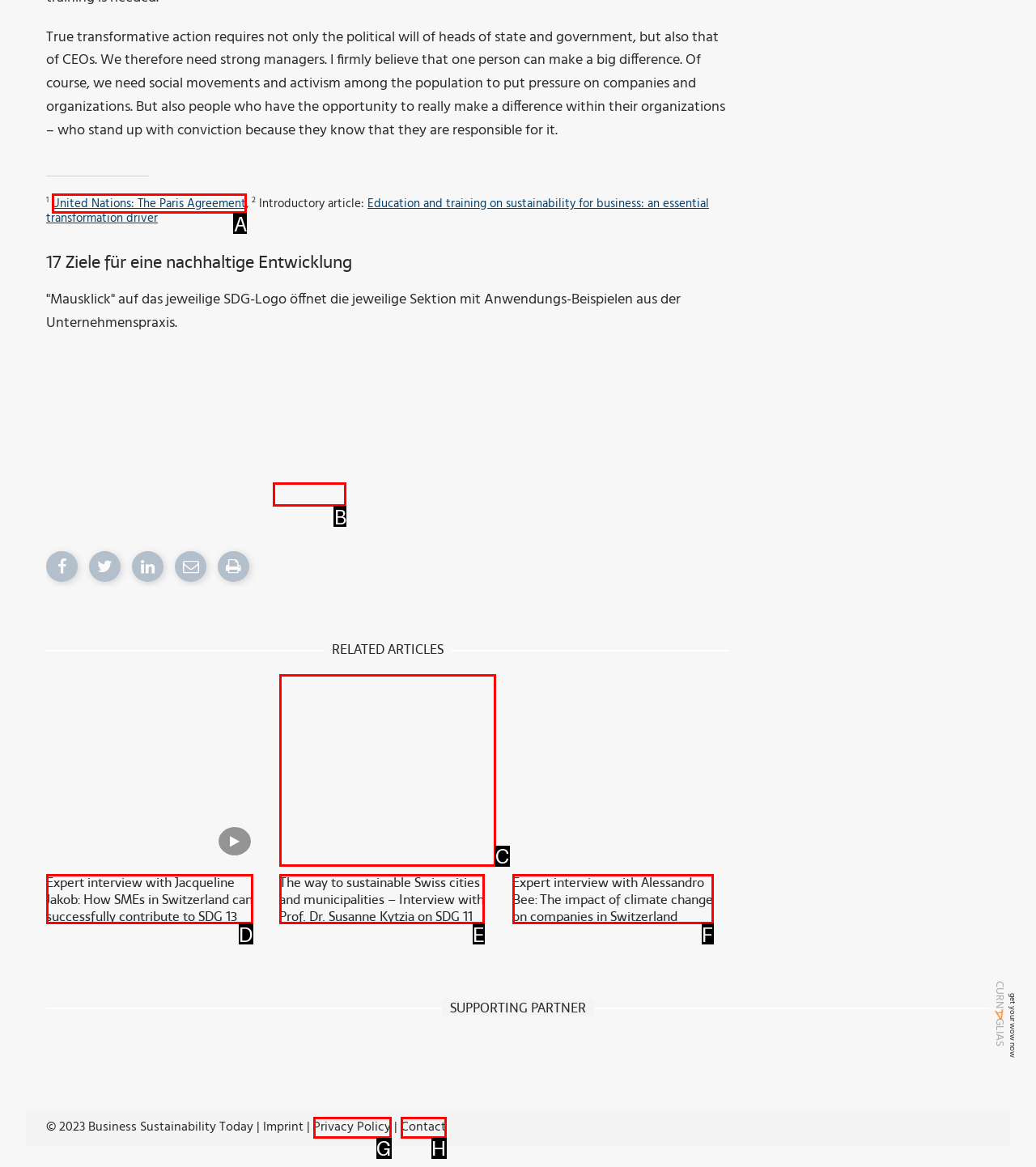Tell me which option I should click to complete the following task: Explore the United Nations: The Paris Agreement link Answer with the option's letter from the given choices directly.

A